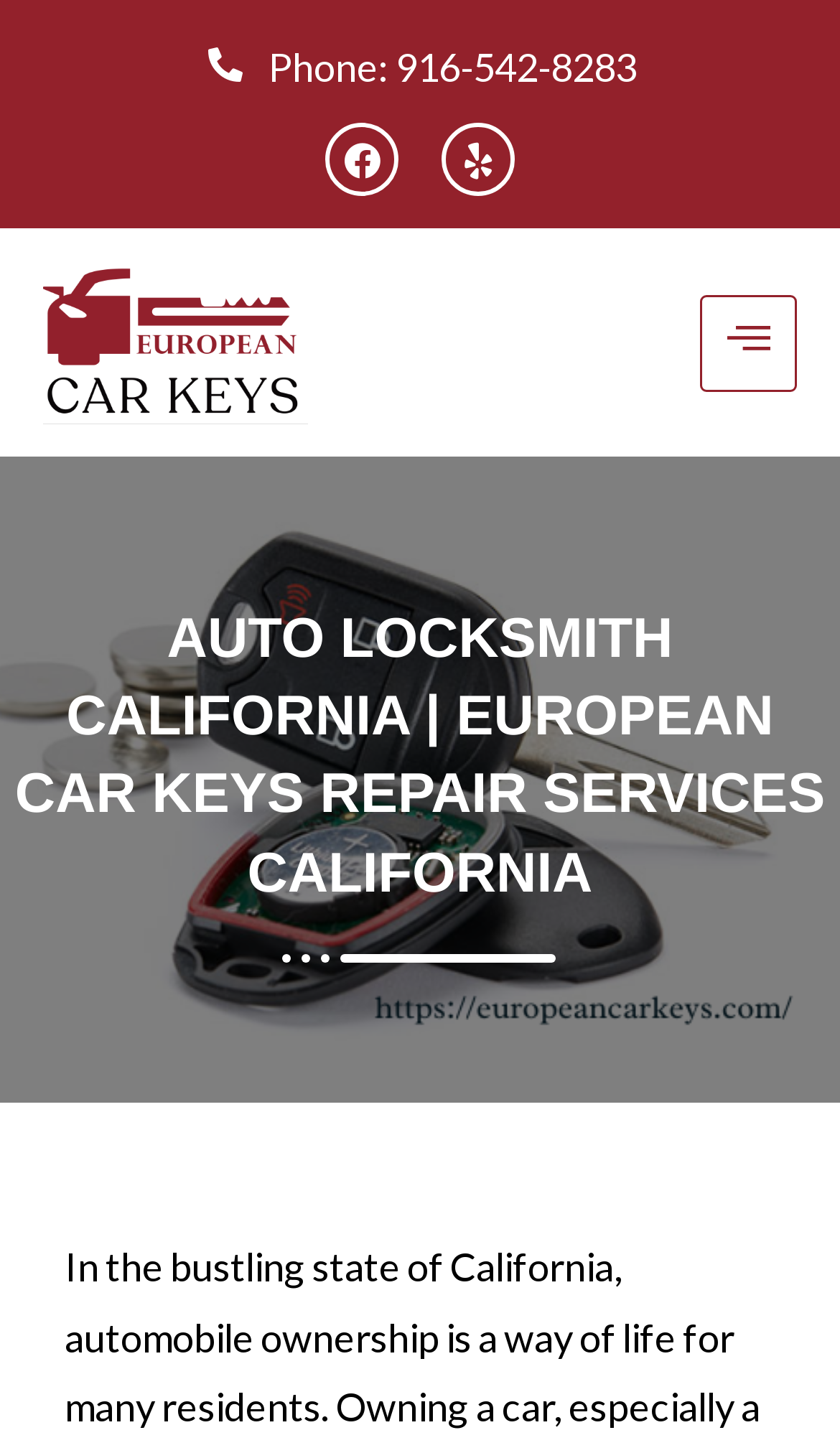Locate the UI element that matches the description parent_node: Home aria-label="hamburger-icon" in the webpage screenshot. Return the bounding box coordinates in the format (top-left x, top-left y, bottom-right x, bottom-right y), with values ranging from 0 to 1.

[0.833, 0.203, 0.949, 0.27]